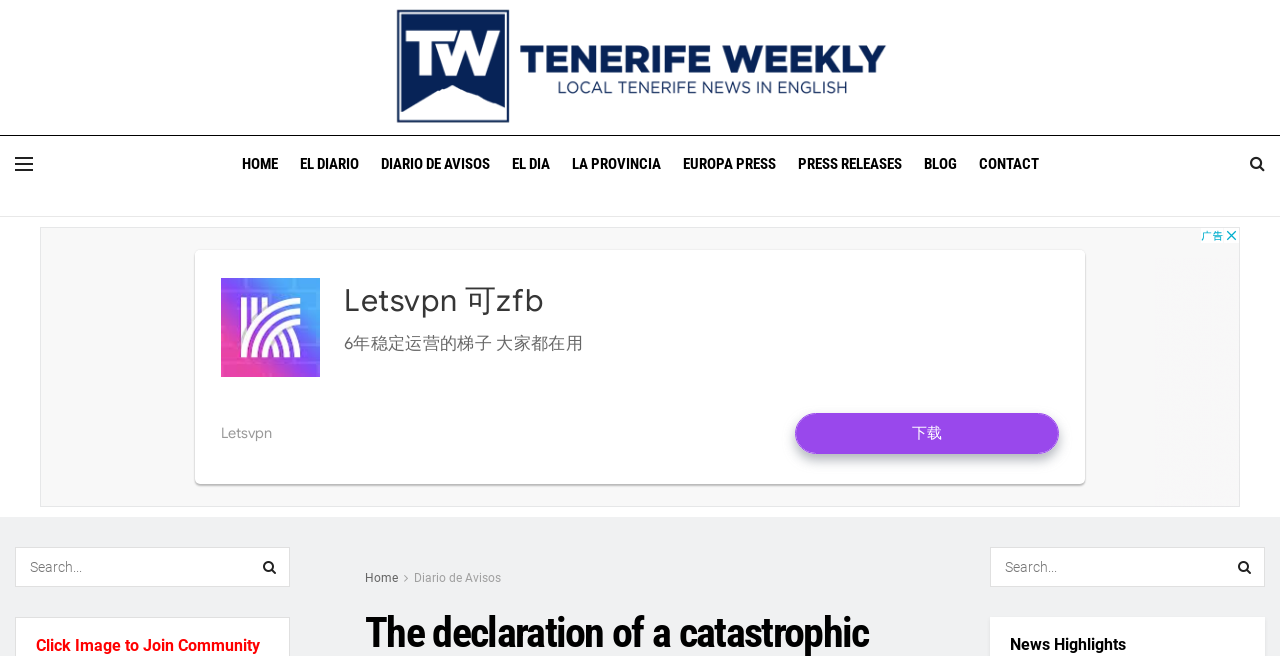How many navigation links are there?
Look at the image and provide a short answer using one word or a phrase.

9